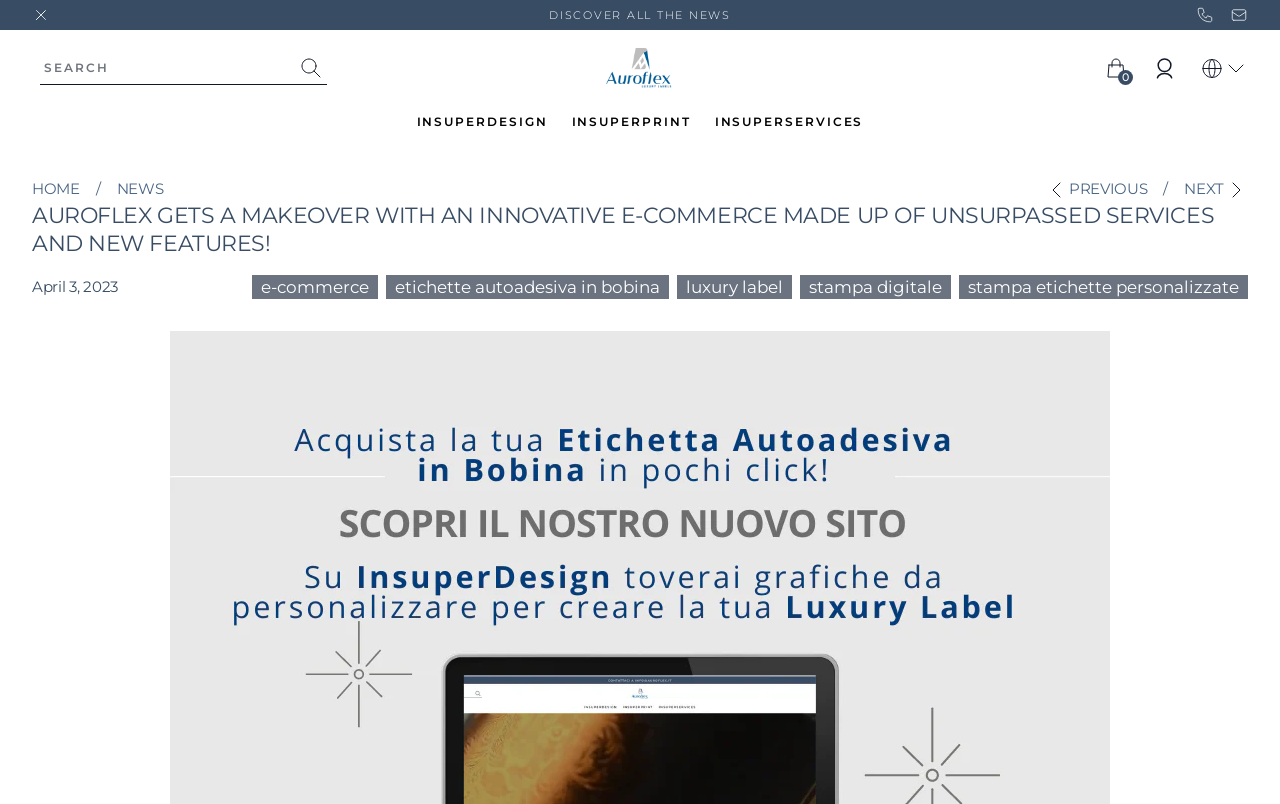Given the element description, predict the bounding box coordinates in the format (top-left x, top-left y, bottom-right x, bottom-right y). Make sure all values are between 0 and 1. Here is the element description: info@auroflex.it

[0.492, 0.045, 0.601, 0.062]